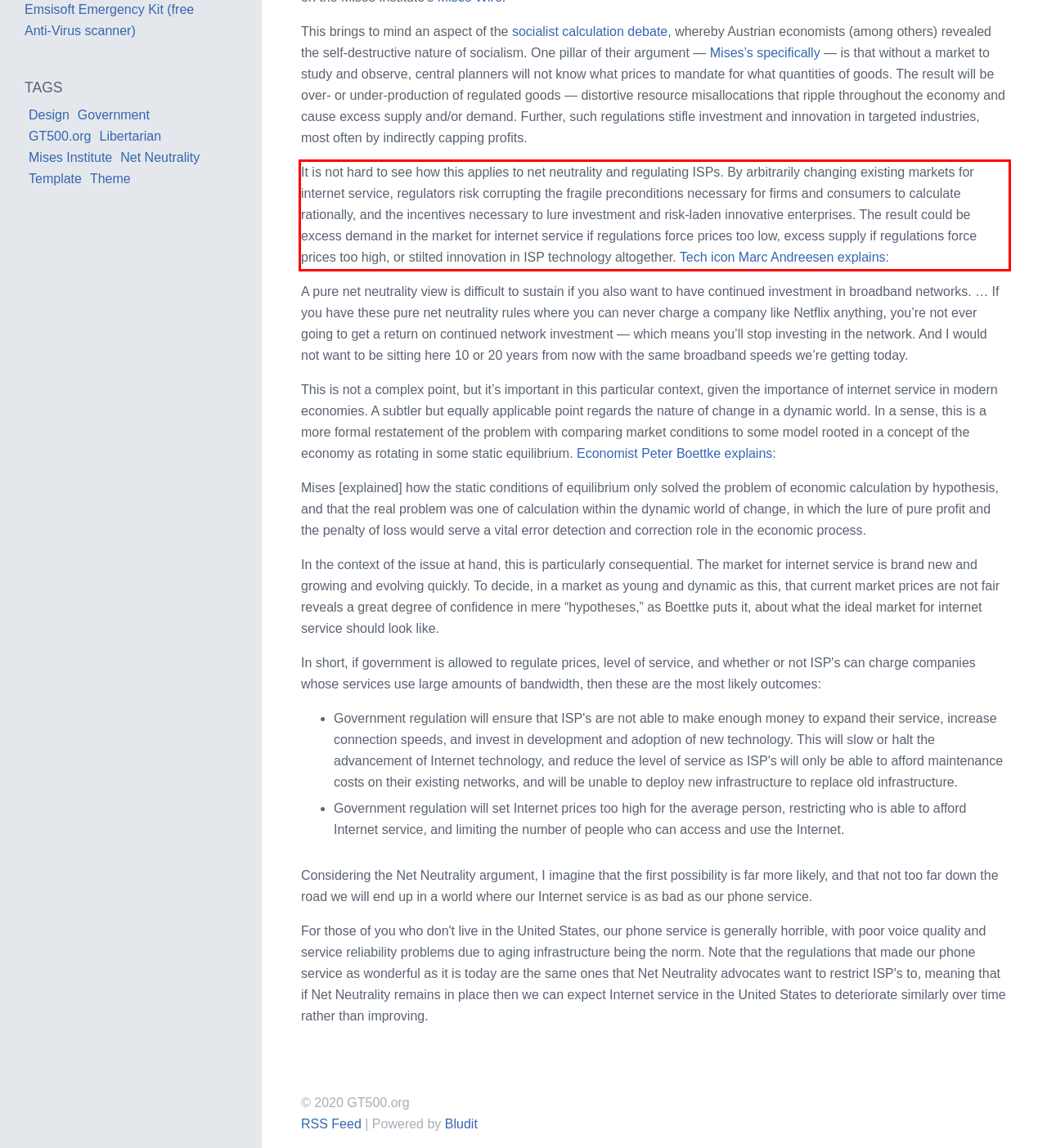You are looking at a screenshot of a webpage with a red rectangle bounding box. Use OCR to identify and extract the text content found inside this red bounding box.

It is not hard to see how this applies to net neutrality and regulating ISPs. By arbitrarily changing existing markets for internet service, regulators risk corrupting the fragile preconditions necessary for firms and consumers to calculate rationally, and the incentives necessary to lure investment and risk-laden innovative enterprises. The result could be excess demand in the market for internet service if regulations force prices too low, excess supply if regulations force prices too high, or stilted innovation in ISP technology altogether. Tech icon Marc Andreesen explains: